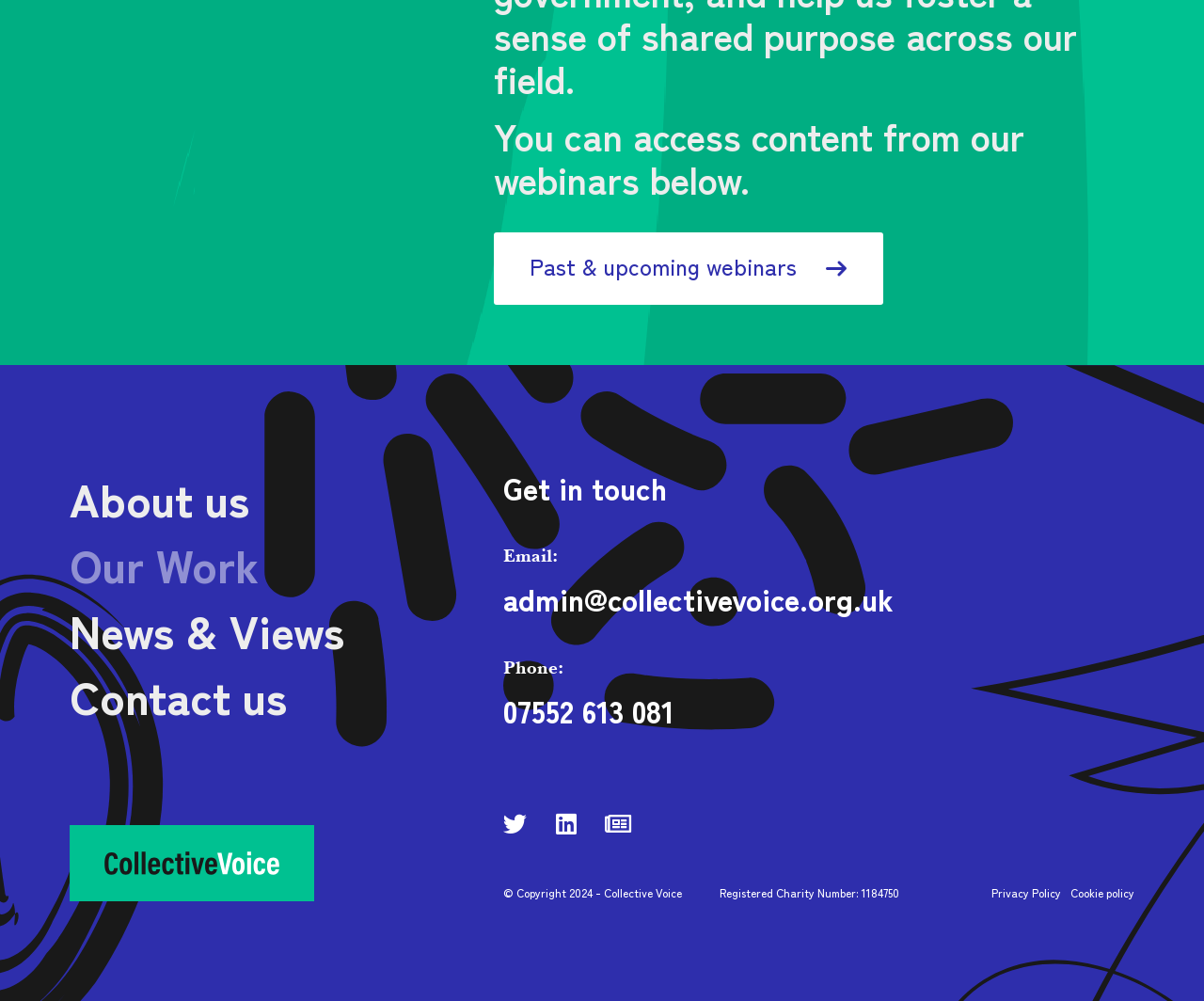Identify the coordinates of the bounding box for the element described below: "News & Views". Return the coordinates as four float numbers between 0 and 1: [left, top, right, bottom].

[0.042, 0.596, 0.402, 0.662]